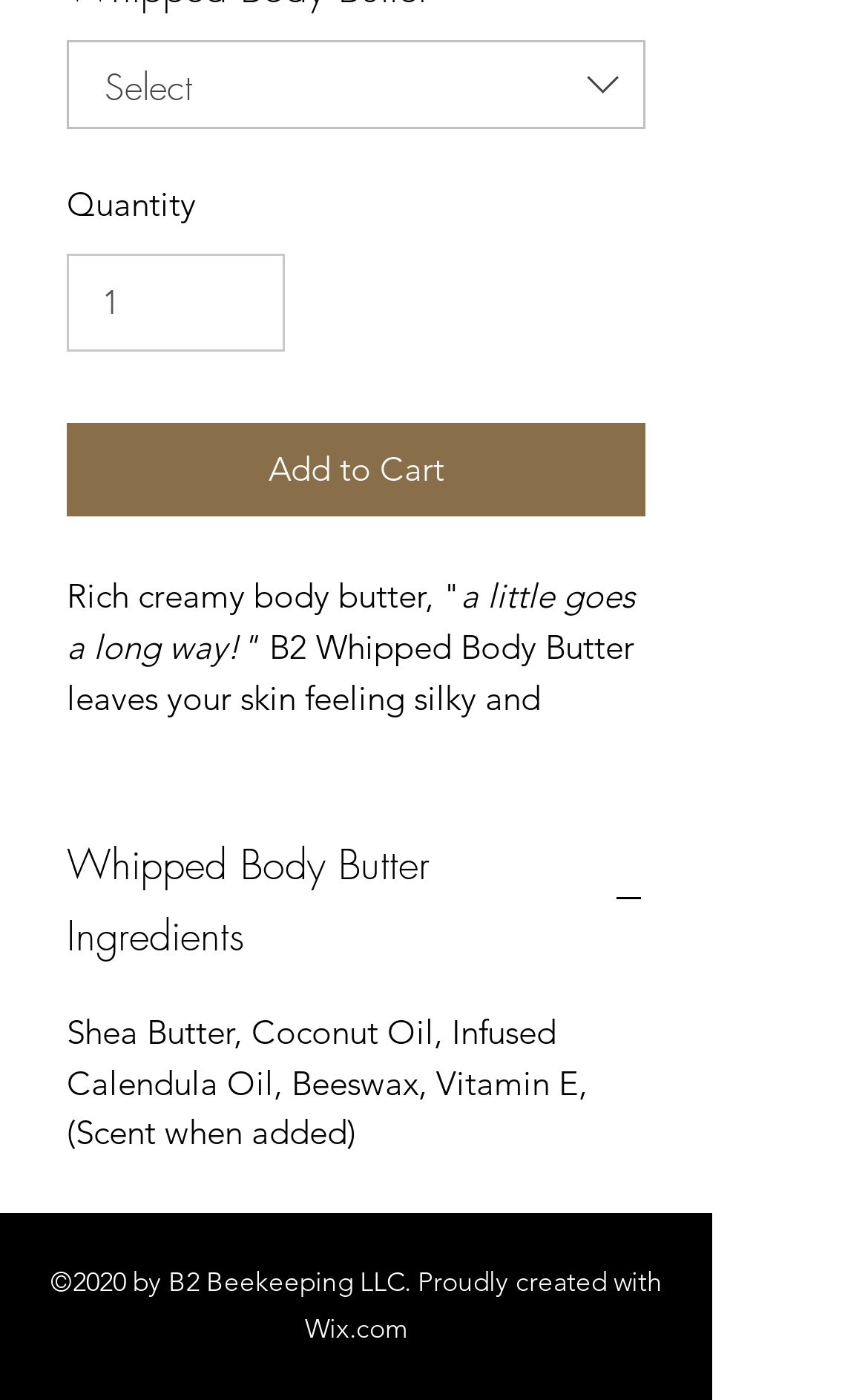Identify the coordinates of the bounding box for the element described below: "Add to Cart". Return the coordinates as four float numbers between 0 and 1: [left, top, right, bottom].

[0.077, 0.302, 0.744, 0.369]